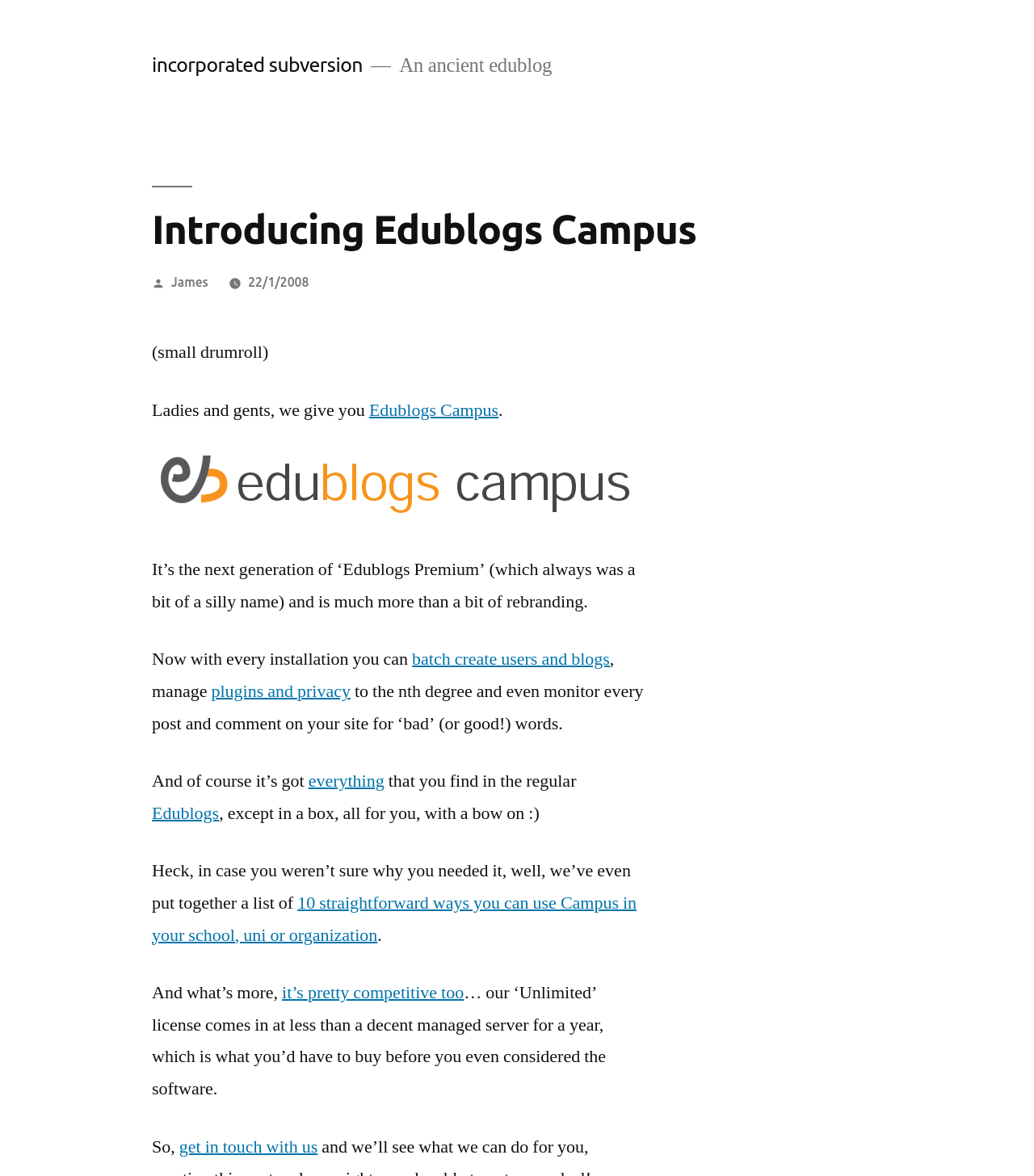Pinpoint the bounding box coordinates for the area that should be clicked to perform the following instruction: "Learn about 'batch create users and blogs'".

[0.398, 0.551, 0.59, 0.57]